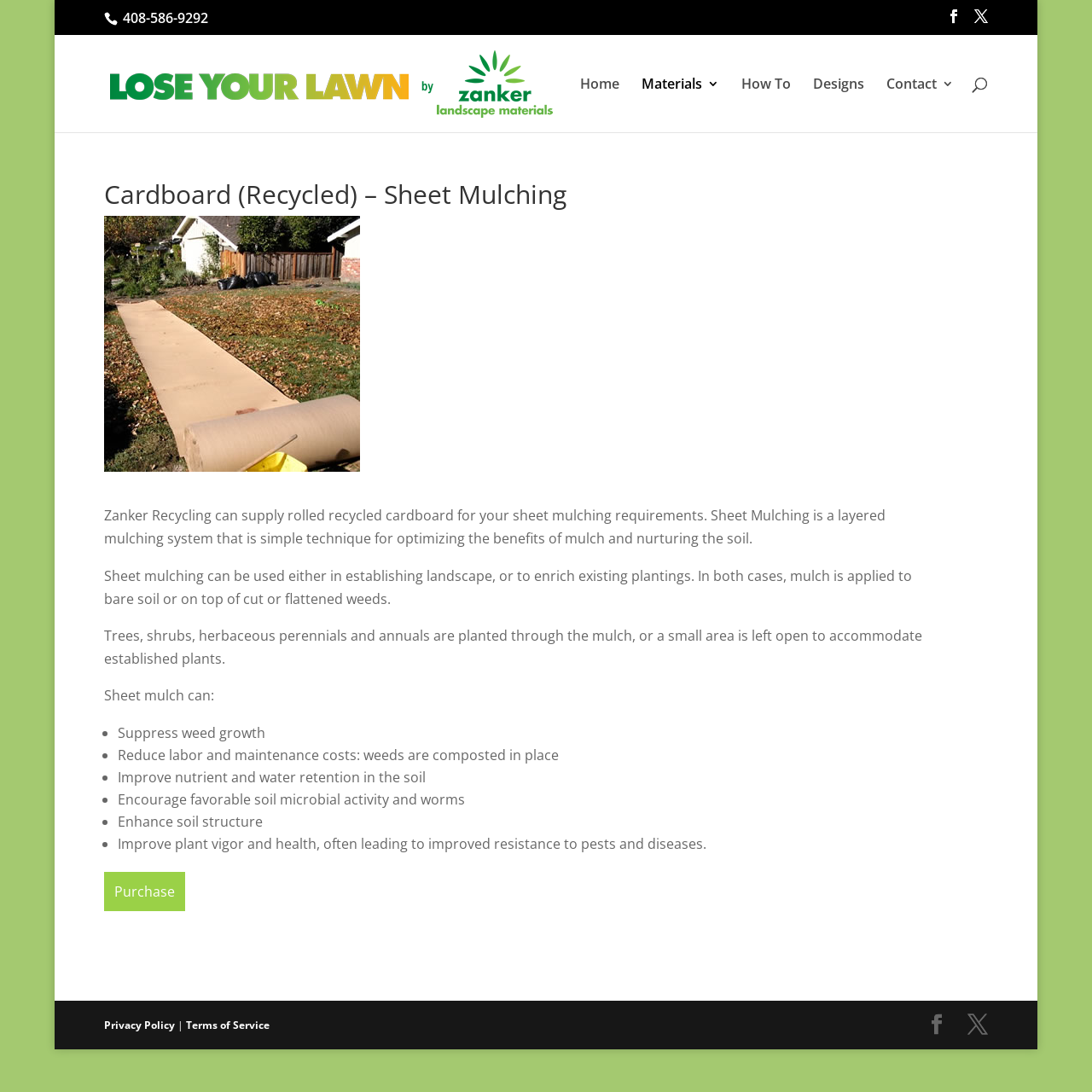Give an extensive and precise description of the webpage.

This webpage is about Zanker Recycling's sheet mulching service, which provides rolled recycled cardboard for landscaping and gardening purposes. At the top left corner, there is a phone number "408-586-9292" and a logo "Lose Your Lawn Now" with an image. On the top right corner, there are three icons and a search bar. 

Below the logo, there is a navigation menu with links to "Home", "Materials 3", "How To", "Designs", and "Contact 3". 

The main content of the webpage is an article about sheet mulching, which is a layered mulching system that optimizes the benefits of mulch and nurtures the soil. The article explains that sheet mulching can be used to establish new landscapes or enrich existing plantings. It also lists the benefits of sheet mulching, including suppressing weed growth, reducing labor and maintenance costs, improving nutrient and water retention in the soil, and enhancing soil structure.

At the bottom of the article, there is a "Purchase" link. The footer of the webpage contains links to "Privacy Policy" and "Terms of Service", separated by a vertical bar. On the bottom right corner, there are two icons.